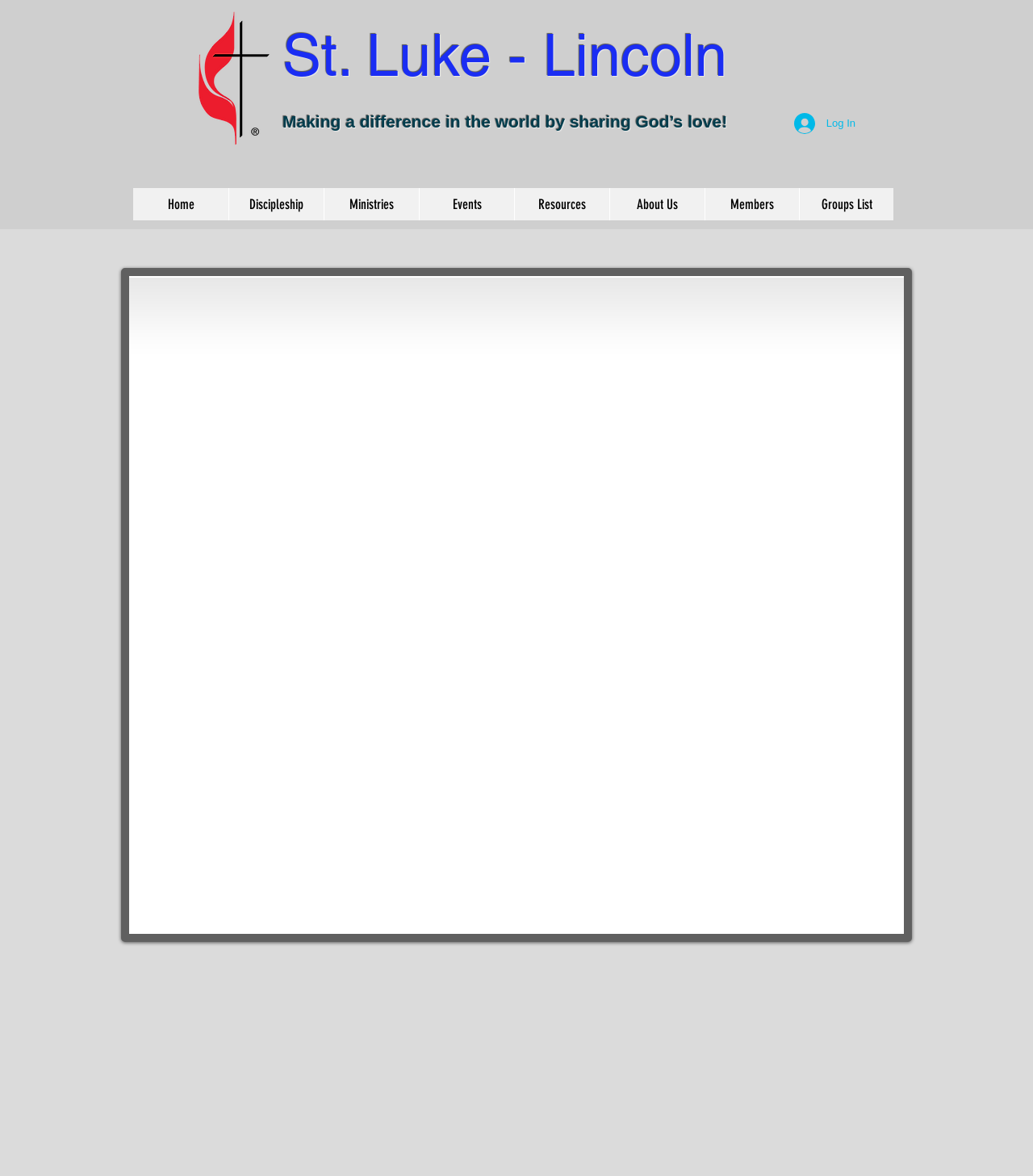Please determine the bounding box coordinates of the area that needs to be clicked to complete this task: 'Click the Log In button'. The coordinates must be four float numbers between 0 and 1, formatted as [left, top, right, bottom].

[0.758, 0.092, 0.839, 0.118]